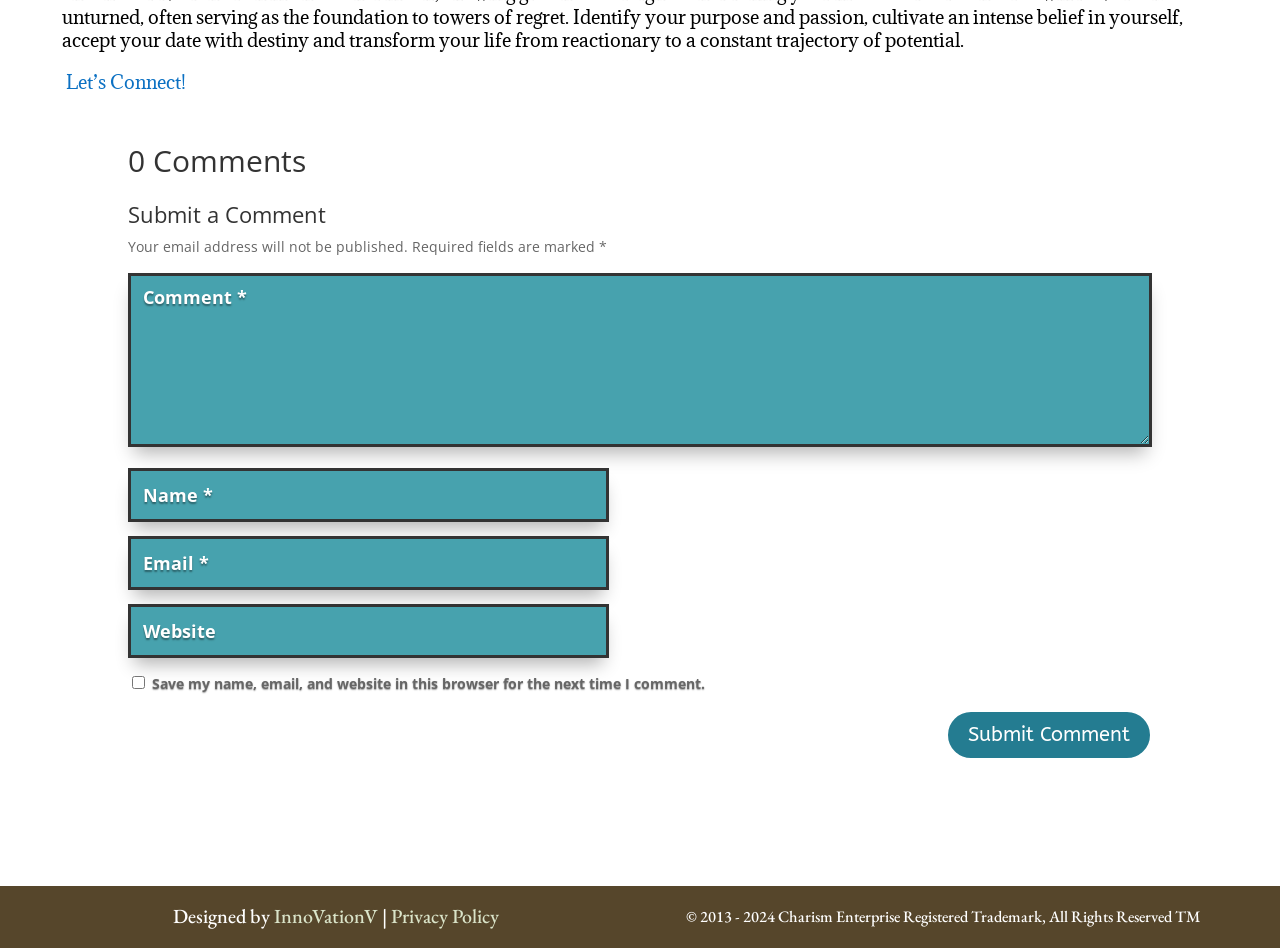Using the details in the image, give a detailed response to the question below:
What is the policy link at the bottom of the page?

The link is labeled 'Privacy Policy', which suggests that it leads to a page that outlines the website's privacy policy.